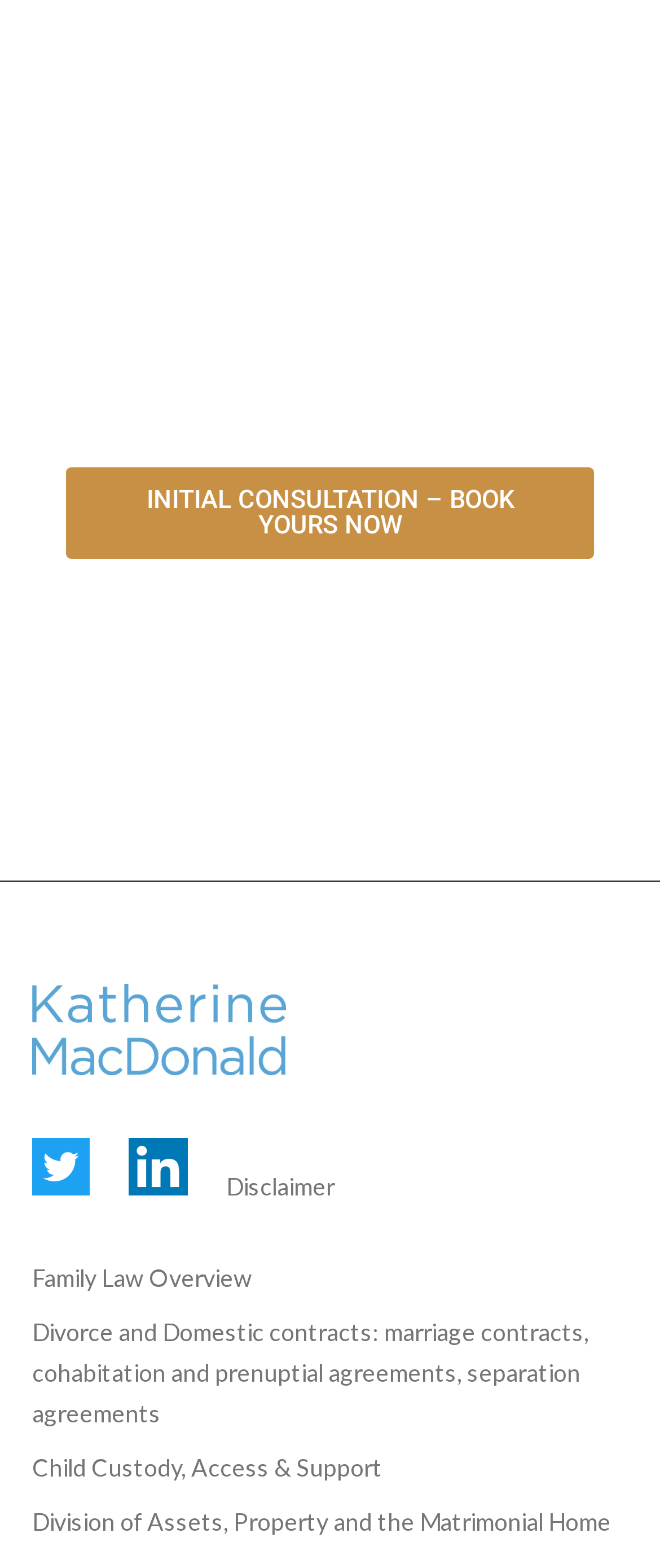Indicate the bounding box coordinates of the element that must be clicked to execute the instruction: "View disclaimer". The coordinates should be given as four float numbers between 0 and 1, i.e., [left, top, right, bottom].

[0.343, 0.747, 0.507, 0.766]